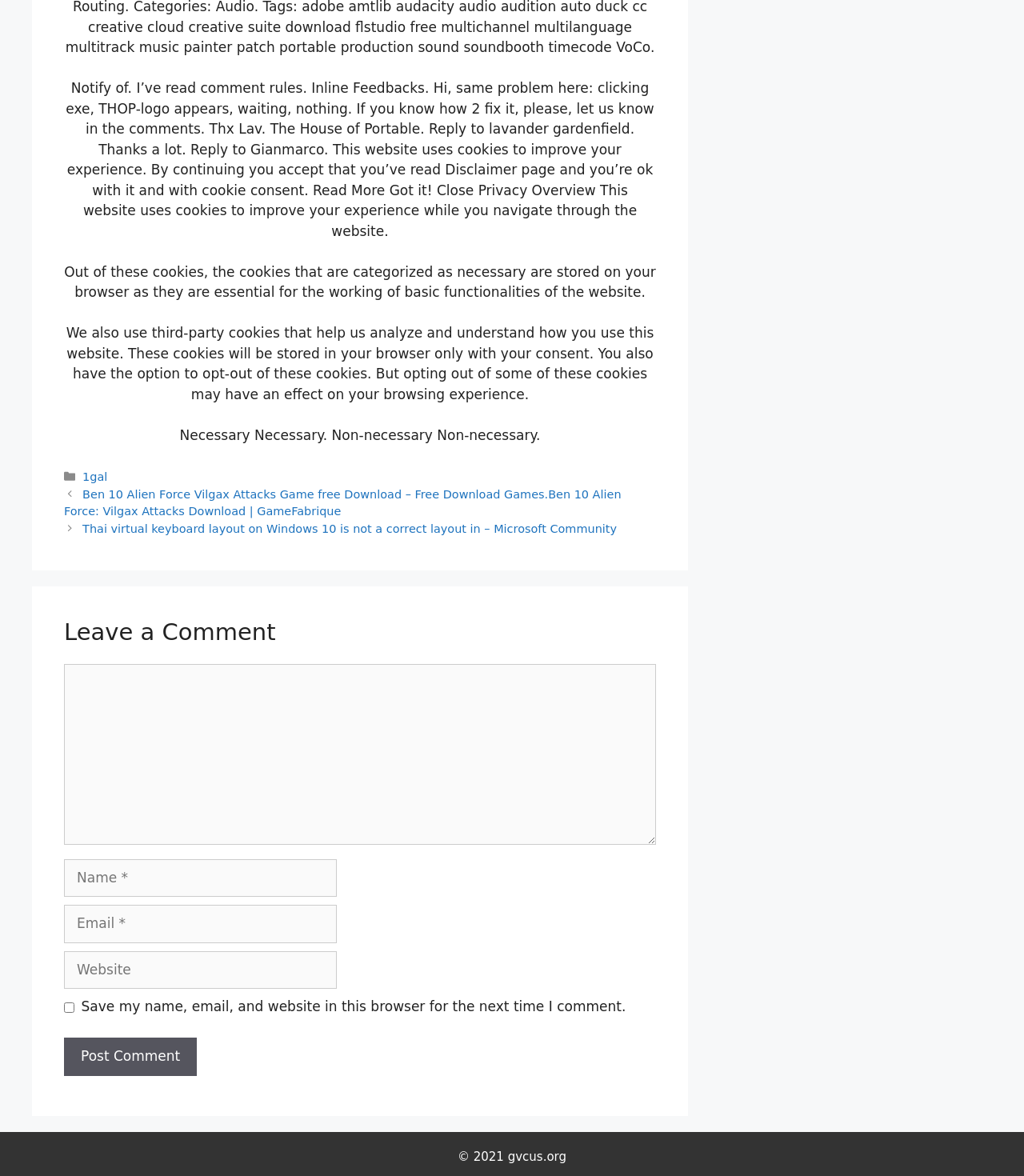Please find the bounding box coordinates of the element that must be clicked to perform the given instruction: "Check the categories". The coordinates should be four float numbers from 0 to 1, i.e., [left, top, right, bottom].

[0.08, 0.399, 0.141, 0.41]